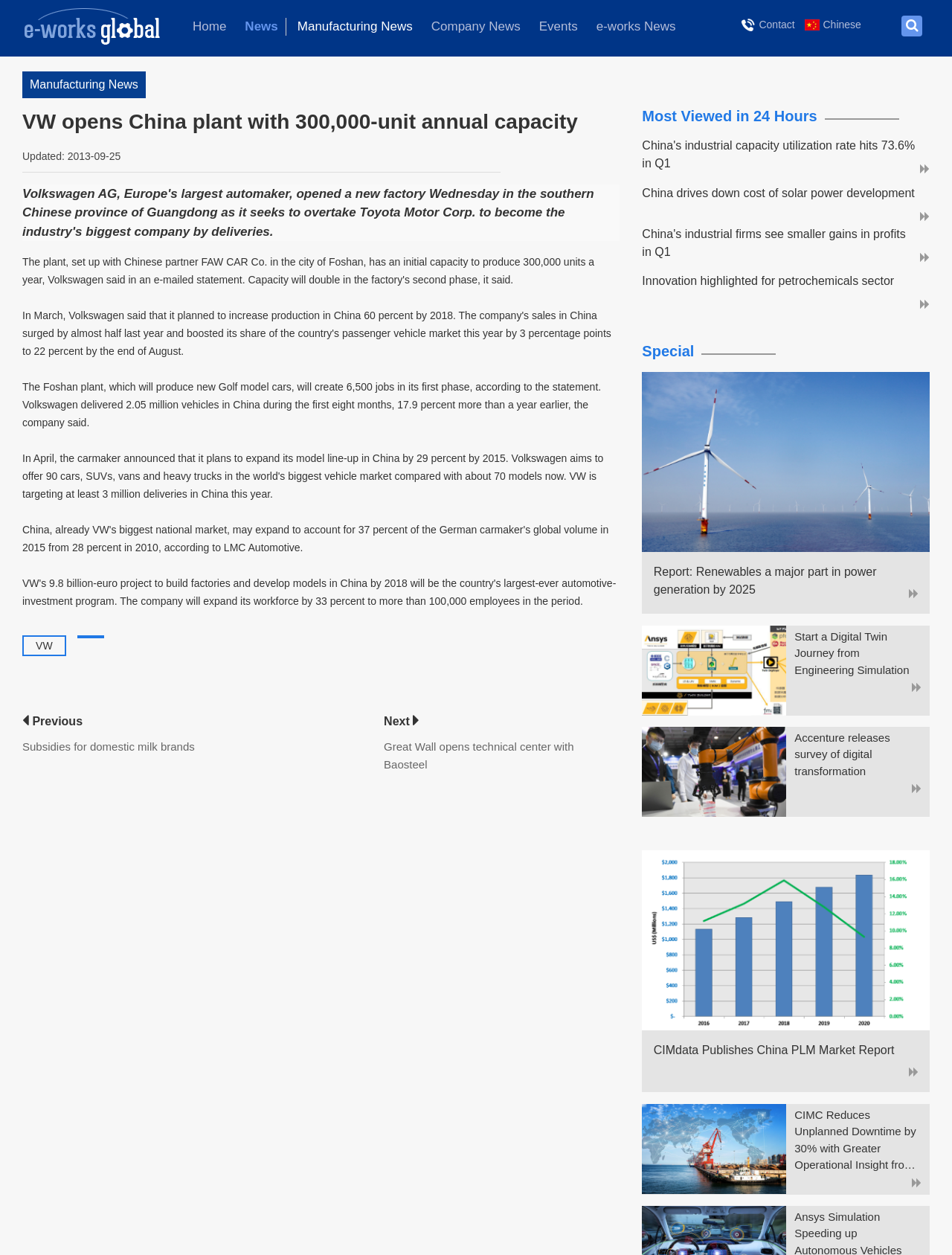What type of content is displayed in the 'Special' section?
Please provide a detailed and comprehensive answer to the question.

By examining the webpage content, I can see that the 'Special' section displays reports, such as 'Report: Renewables a major part in power generation by 2025', which suggests that this section is dedicated to showcasing special reports or in-depth analysis on various topics.